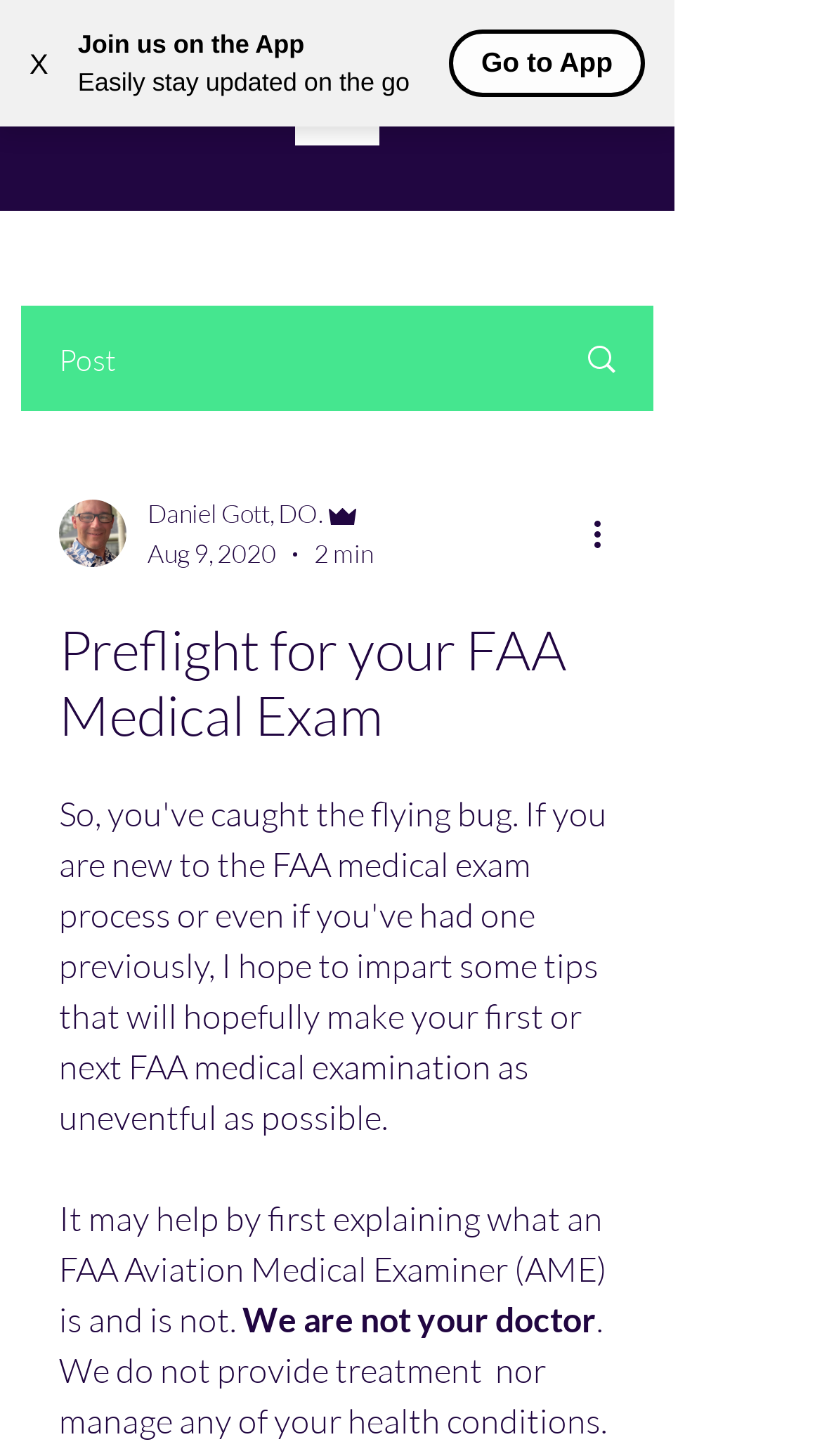Please predict the bounding box coordinates (top-left x, top-left y, bottom-right x, bottom-right y) for the UI element in the screenshot that fits the description: aria-label="More actions"

[0.713, 0.349, 0.774, 0.384]